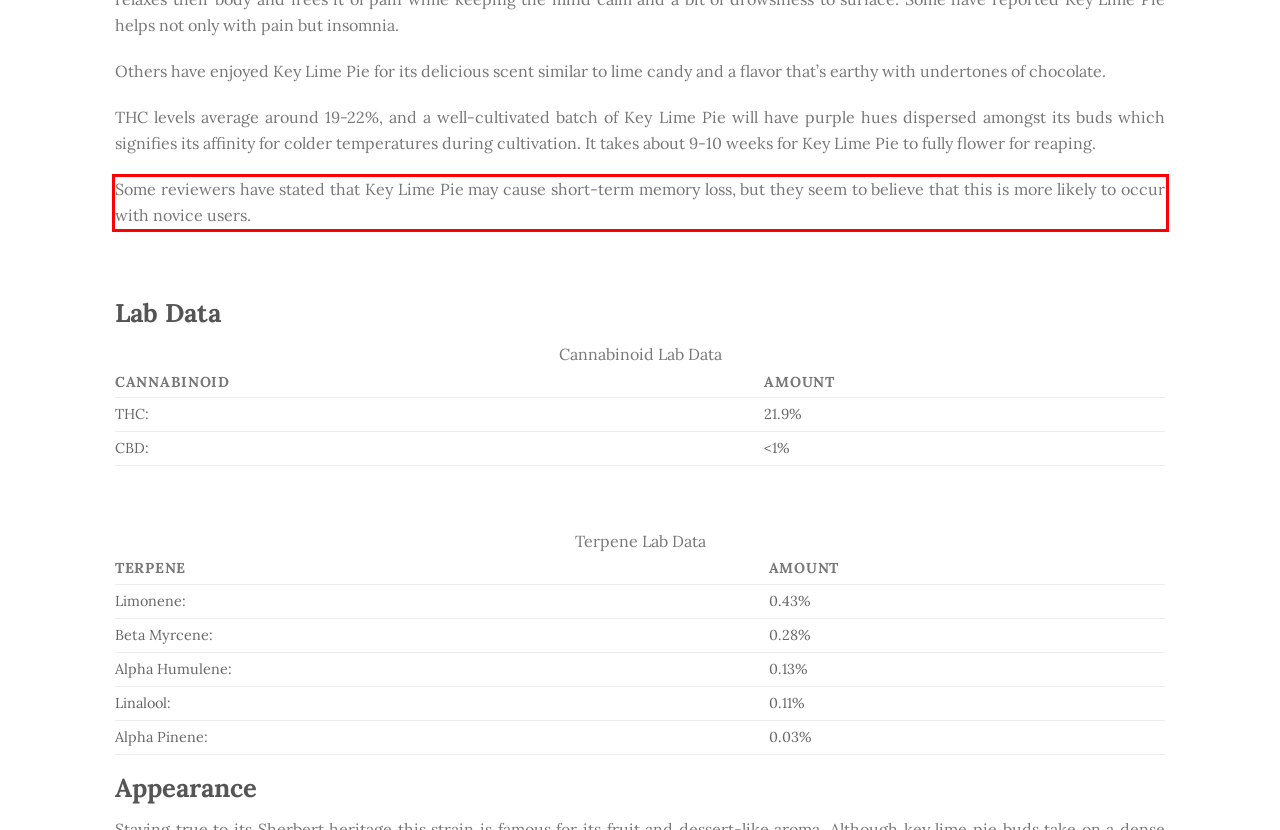You have a screenshot of a webpage where a UI element is enclosed in a red rectangle. Perform OCR to capture the text inside this red rectangle.

Some reviewers have stated that Key Lime Pie may cause short-term memory loss, but they seem to believe that this is more likely to occur with novice users.